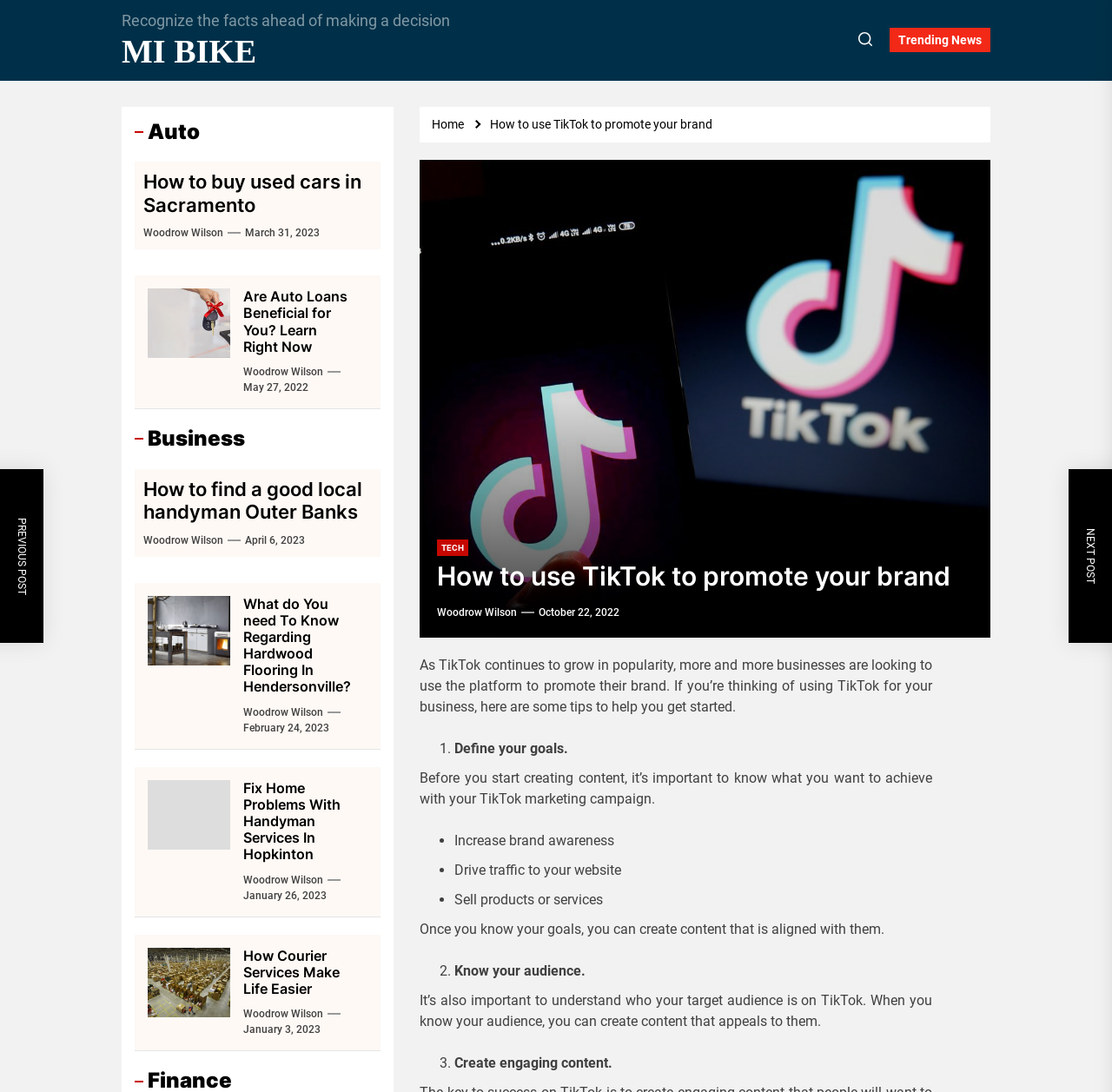Generate the text of the webpage's primary heading.

How to use TikTok to promote your brand